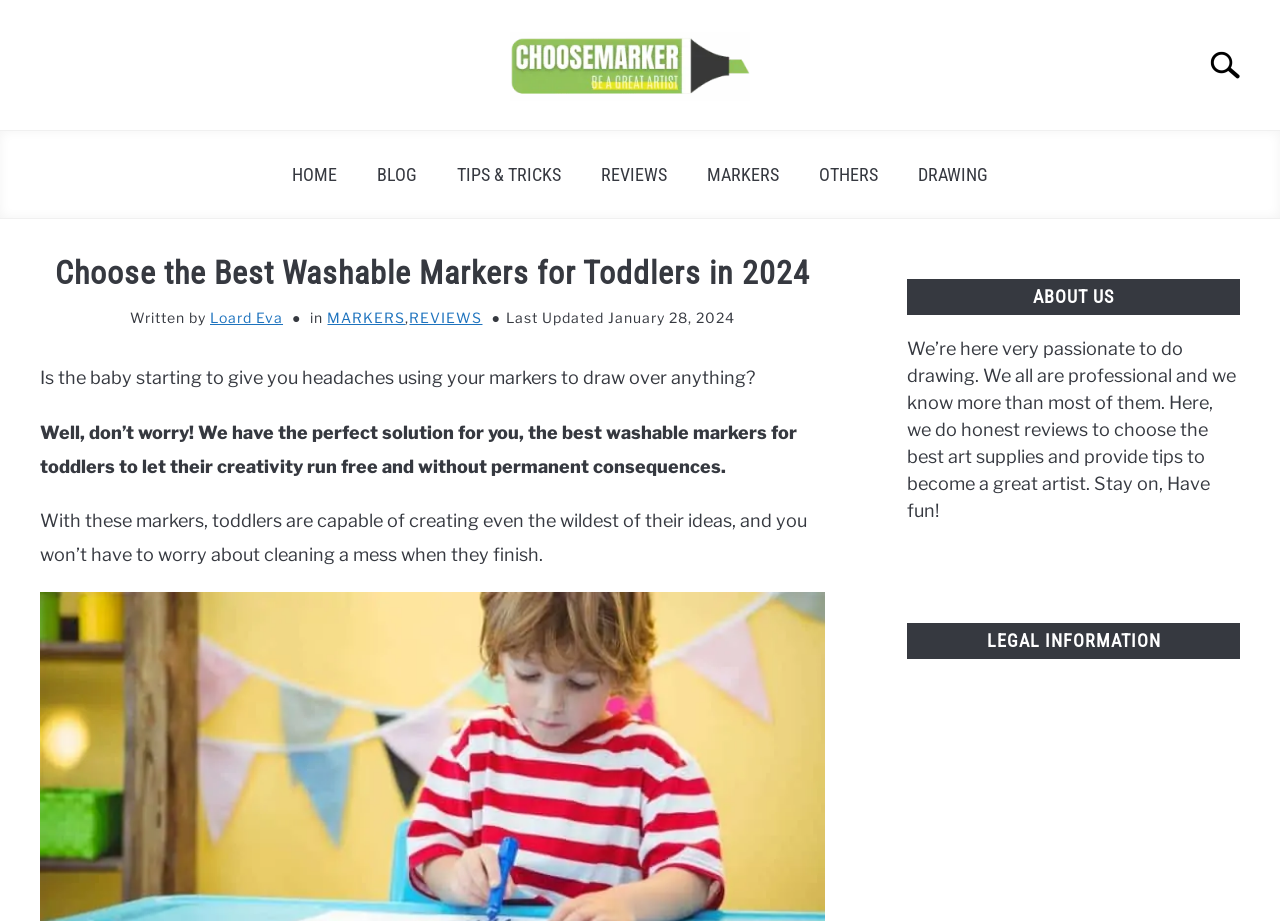Identify the bounding box coordinates for the element you need to click to achieve the following task: "Read the 'TIPS & TRICKS' section". Provide the bounding box coordinates as four float numbers between 0 and 1, in the form [left, top, right, bottom].

[0.341, 0.164, 0.454, 0.215]